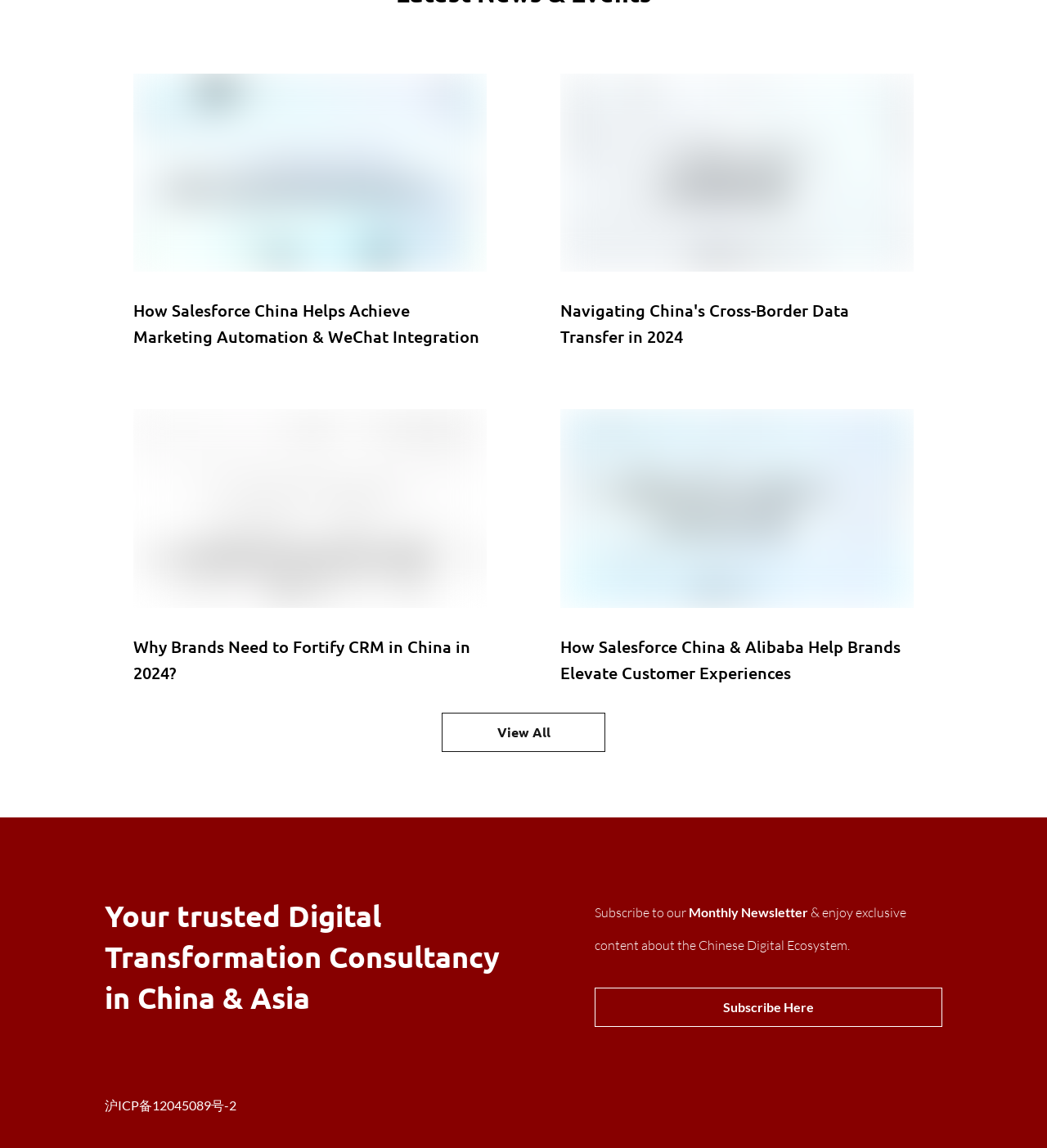Answer succinctly with a single word or phrase:
How many articles are displayed on the webpage?

3